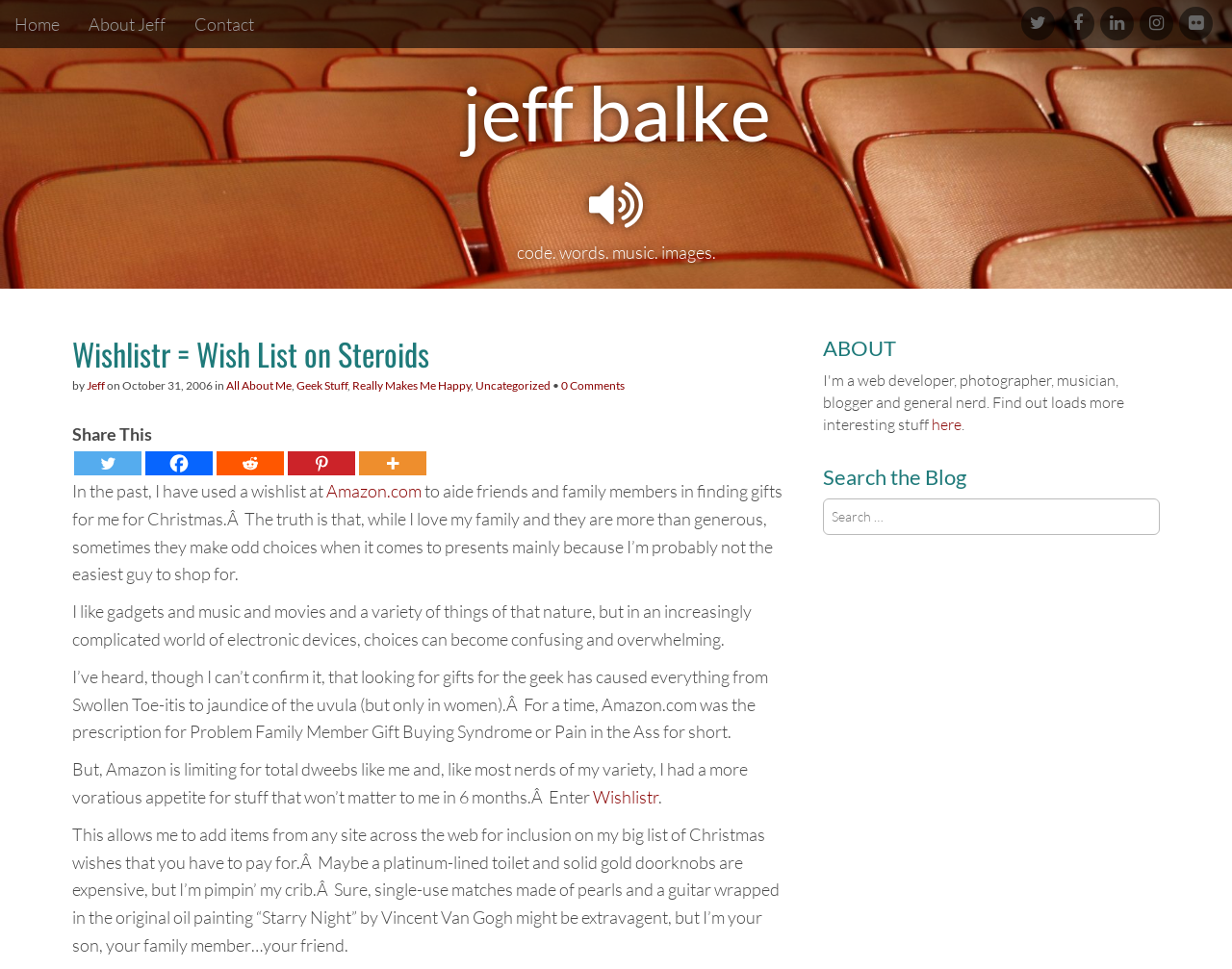Please provide a brief answer to the question using only one word or phrase: 
What is the purpose of Wishlistr?

To create a wishlist